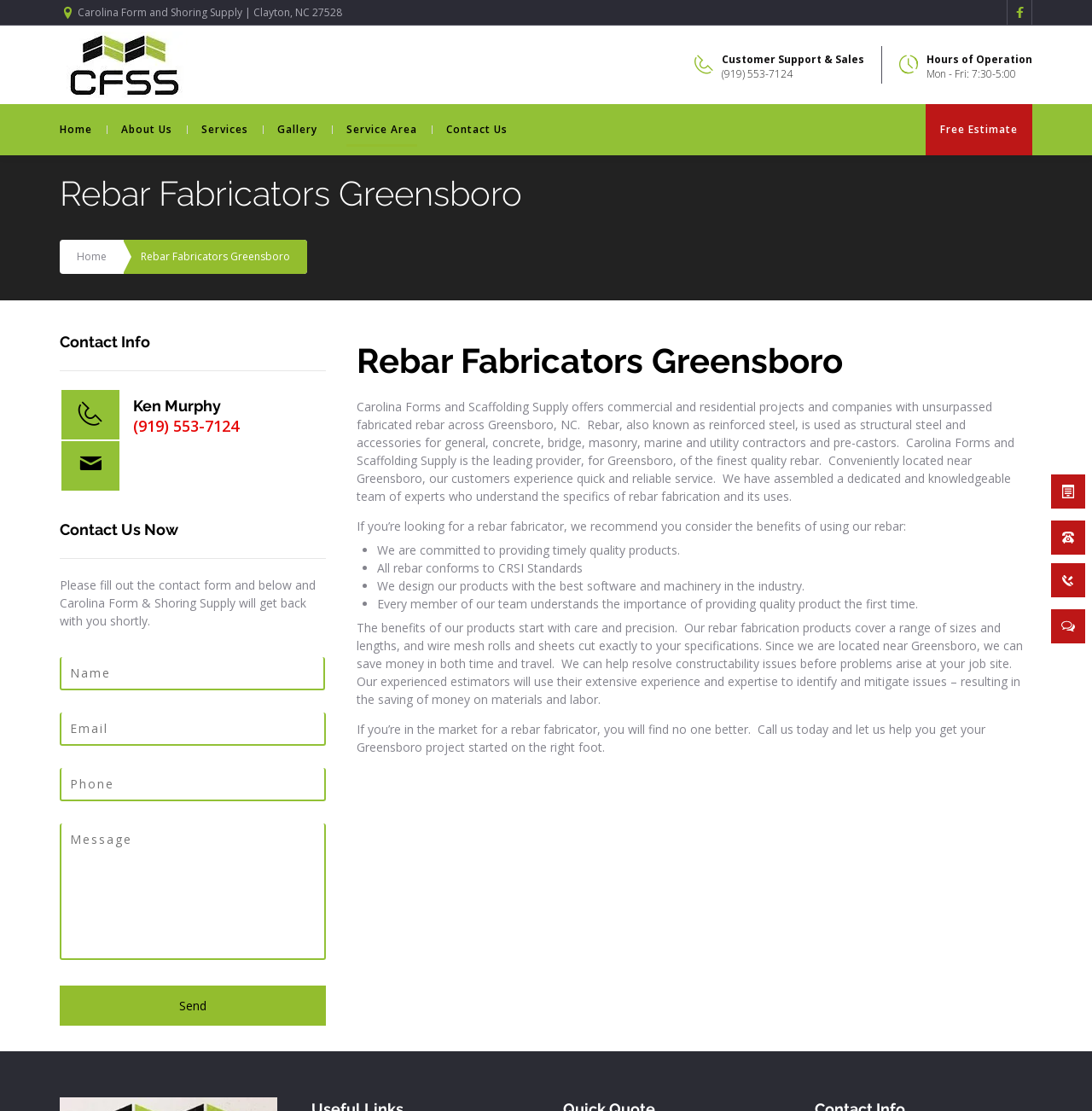Please identify the bounding box coordinates of the area that needs to be clicked to follow this instruction: "Click the 'Home' link".

[0.07, 0.224, 0.098, 0.237]